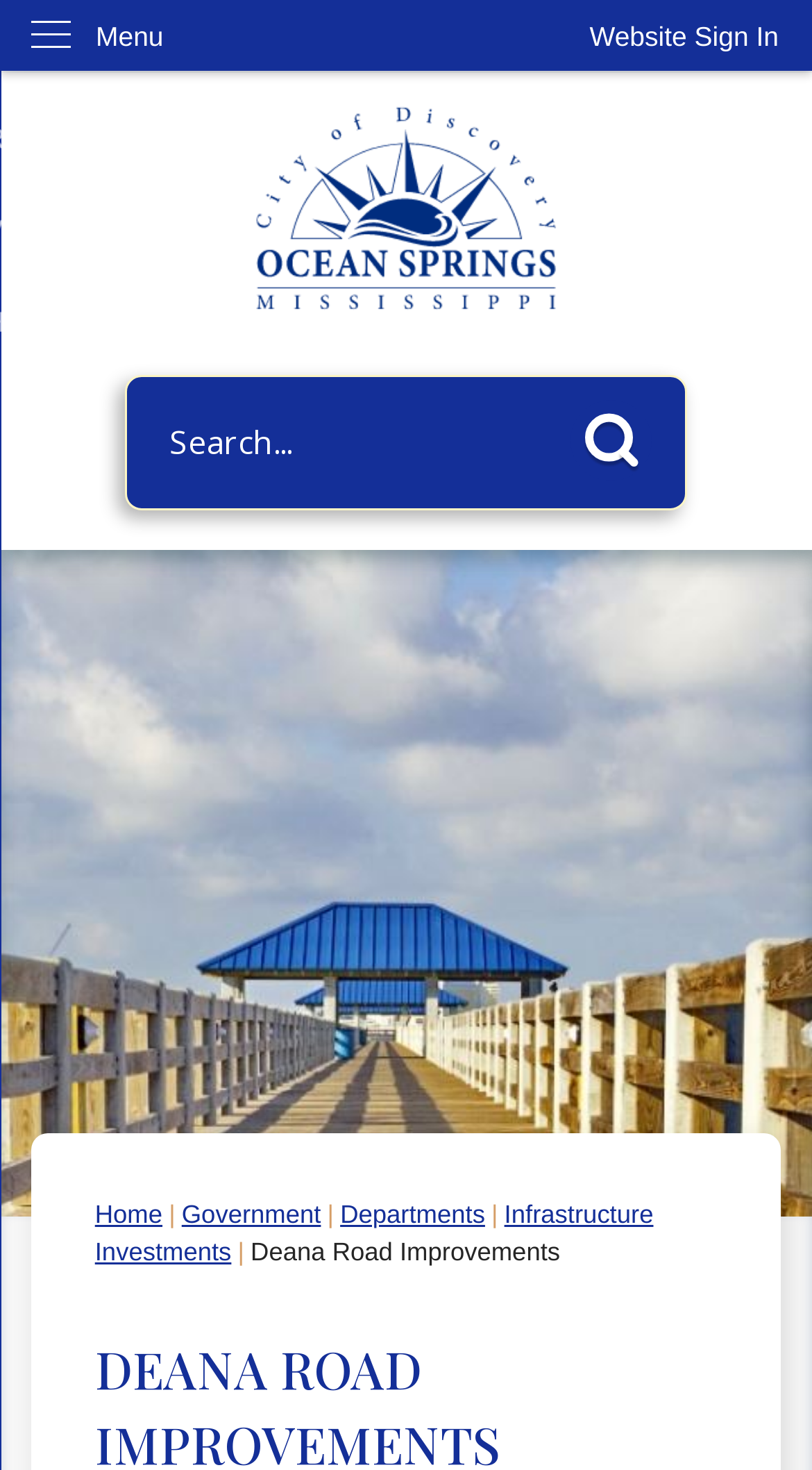Identify the webpage's primary heading and generate its text.

DEANA ROAD IMPROVEMENTS